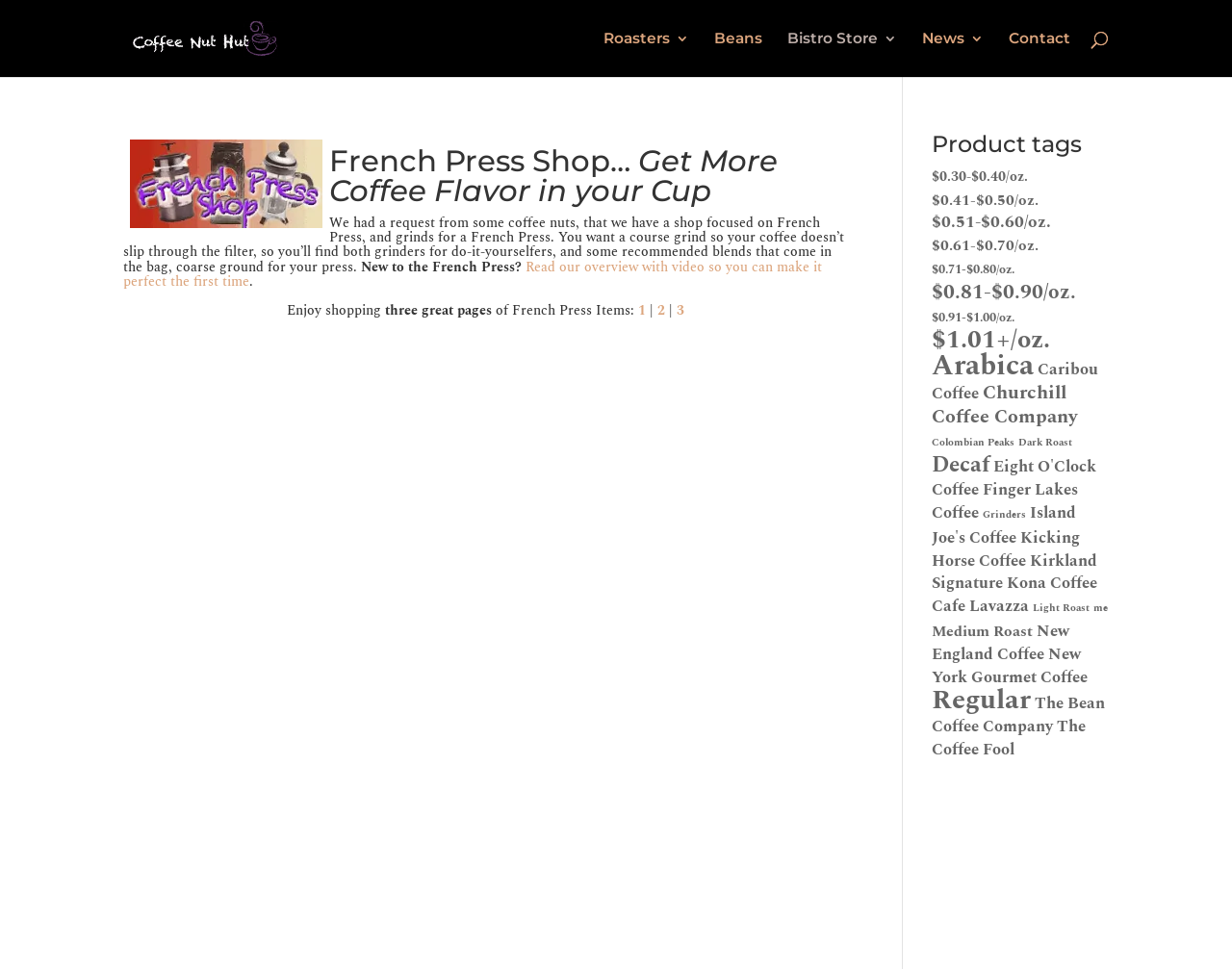Determine the coordinates of the bounding box that should be clicked to complete the instruction: "Search for coffee". The coordinates should be represented by four float numbers between 0 and 1: [left, top, right, bottom].

[0.1, 0.0, 0.9, 0.001]